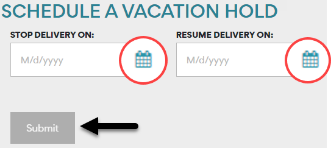Use a single word or phrase to respond to the question:
What is the function of the 'Submit' button?

Finalize request